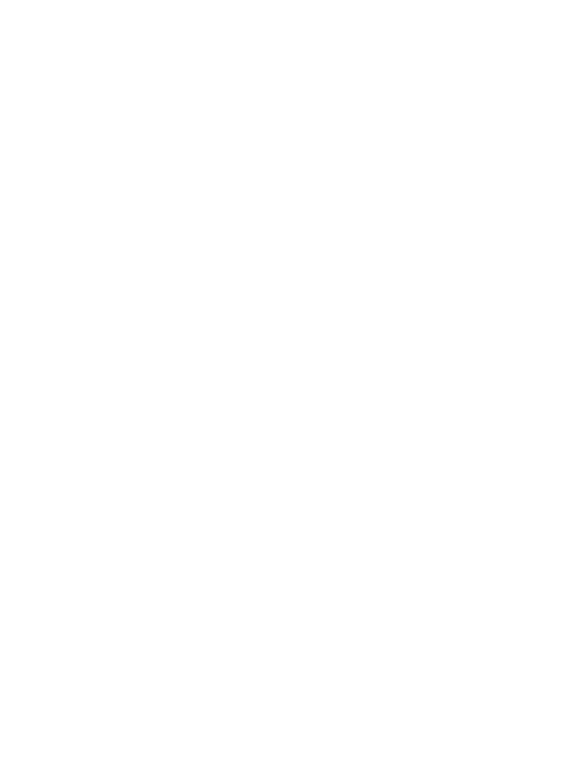Break down the image and provide a full description, noting any significant aspects.

The image captures a moment from a social function featuring board members of CODPAC, the Connecticut Dental Political Action Committee. This gathering reflects the organization's commitment to fostering connections among dental professionals in Connecticut, emphasizing networking and engagement with legislators. The event serves as a platform for members to meet and discuss key issues affecting their profession, highlighting the importance of advocacy in the dental community. The image encapsulates this vibrant, collaborative spirit essential to CODPAC's mission.